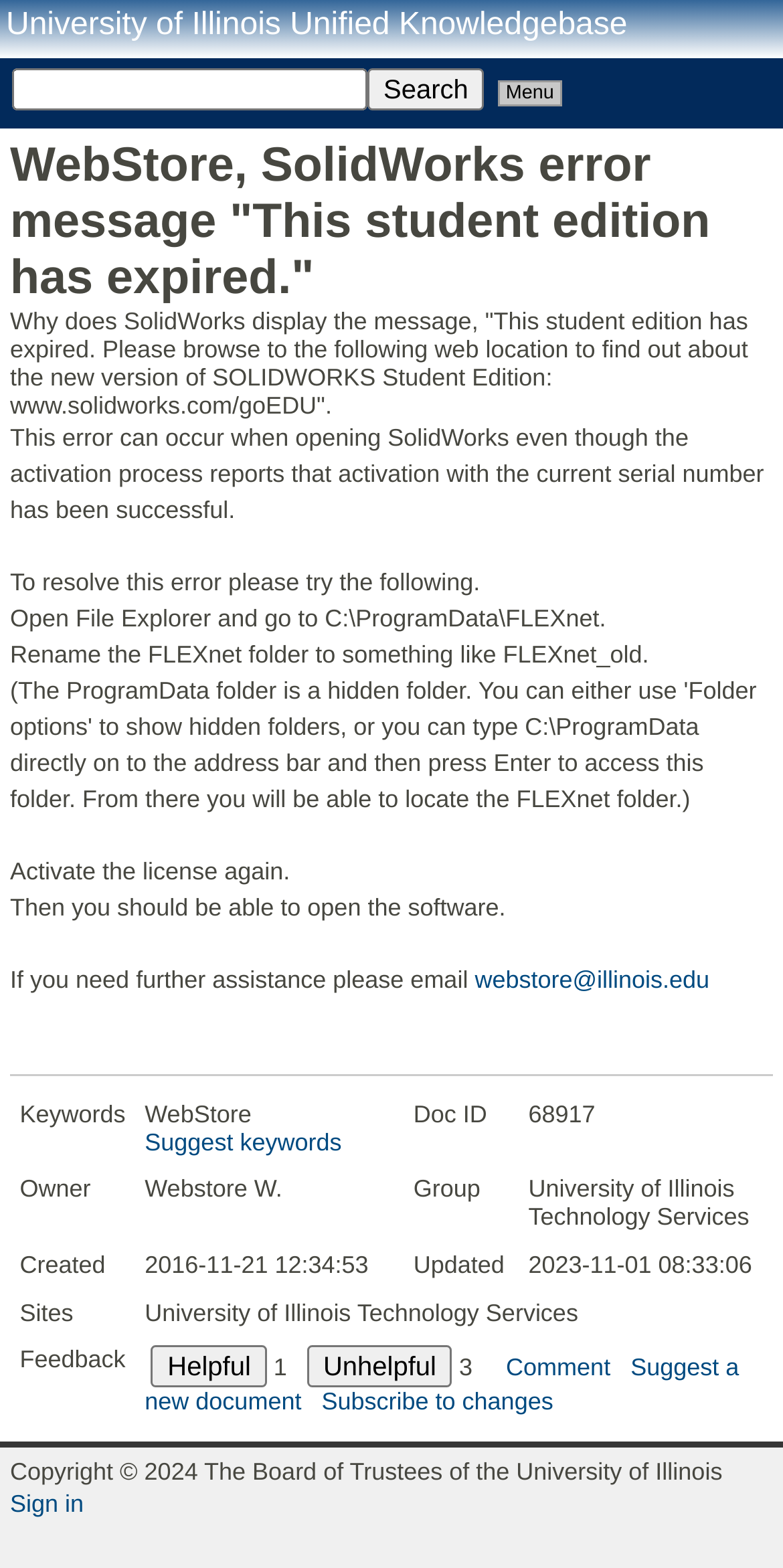Using the element description Sign in, predict the bounding box coordinates for the UI element. Provide the coordinates in (top-left x, top-left y, bottom-right x, bottom-right y) format with values ranging from 0 to 1.

[0.013, 0.95, 0.107, 0.968]